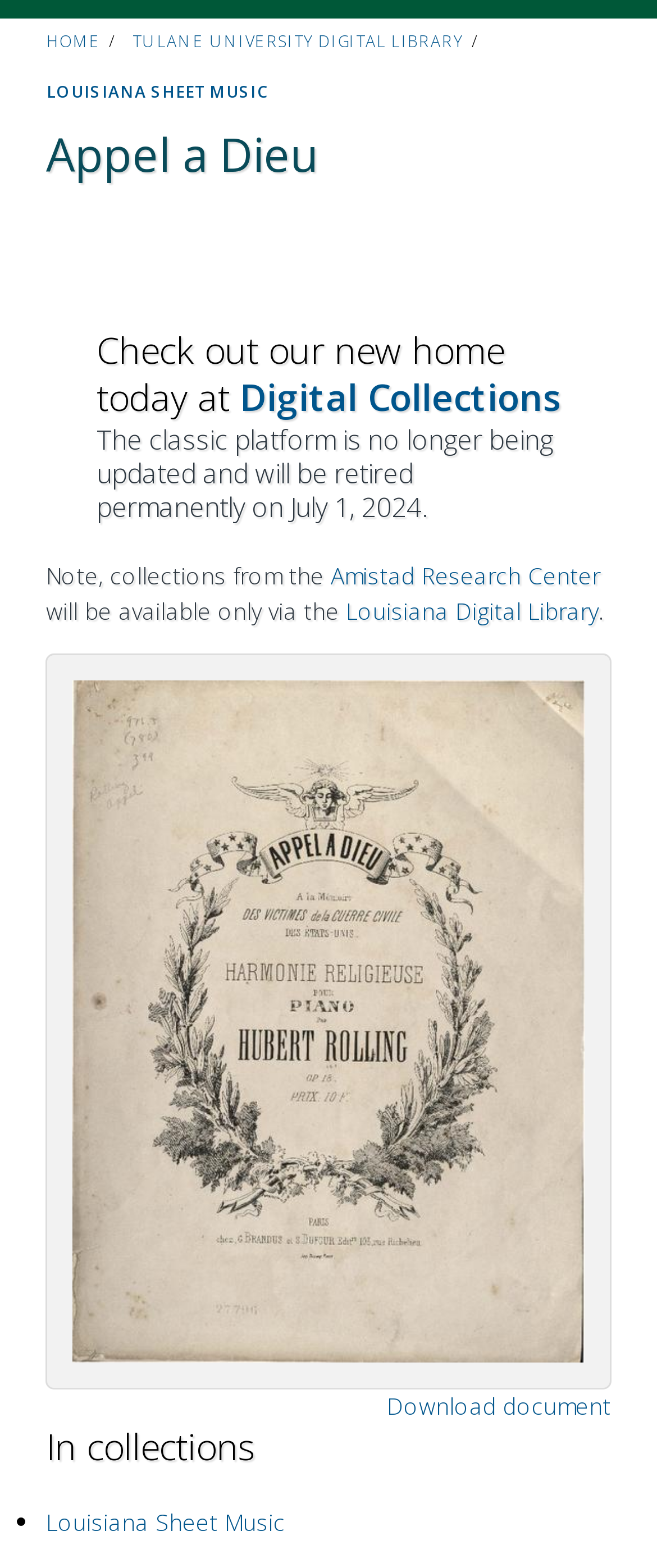Find the bounding box coordinates for the UI element that matches this description: "Download document".

[0.589, 0.886, 0.93, 0.908]